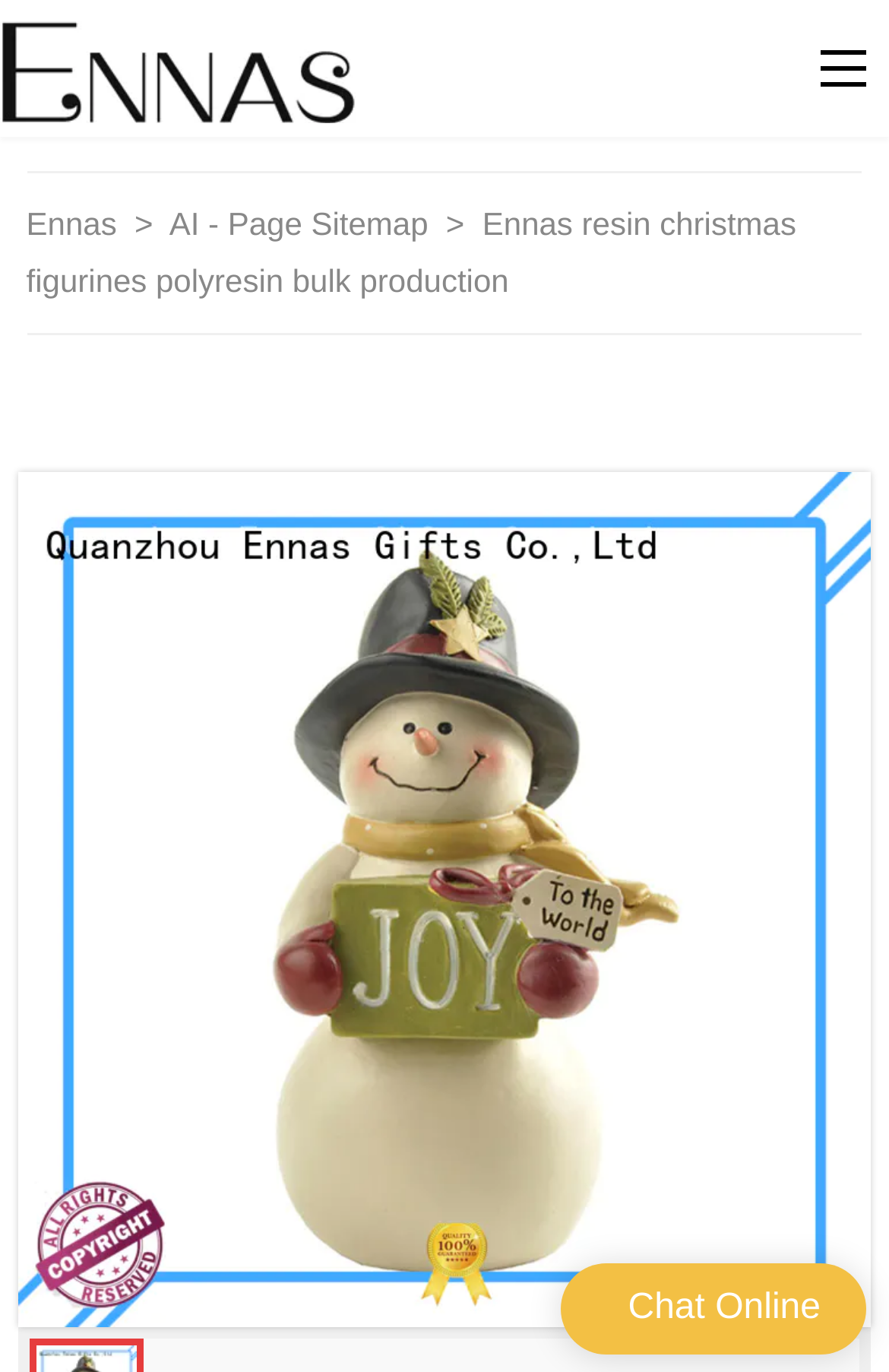Generate an in-depth caption that captures all aspects of the webpage.

The webpage appears to be a product page for Christmas figurines from Quanzhou Ennas Gifts Co.,Ltd. At the top left corner, there is a logo image with a link to the Ennas Resin Gifts website. Next to the logo, there is a navigation menu with links to "Ennas" and "AI - Page Sitemap", separated by arrow symbols.

Below the navigation menu, there is a large image that takes up most of the page, showcasing Ennas resin Christmas figurines in polyresin bulk production. Above the image, there is a heading that reads "Ennas resin christmas figurines polyresin bulk production".

At the top right corner, there is a button with no text. At the bottom of the page, there is a "Chat Online" button. Initially, the page displays a "loading" text at the top, which is likely a temporary message that disappears once the page is fully loaded.